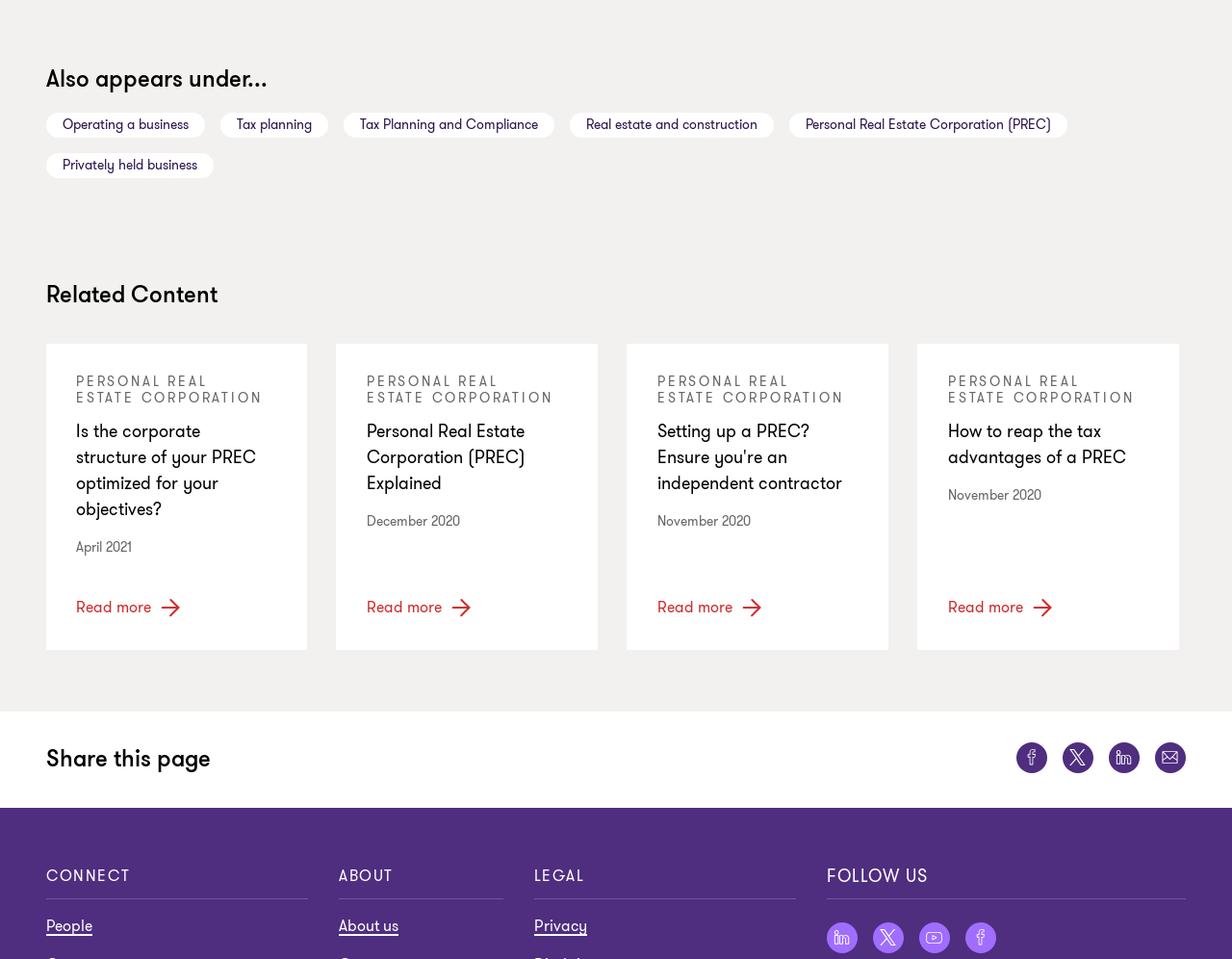What social media platforms can users follow the organization on?
Please respond to the question with a detailed and informative answer.

The 'Follow us' section of the webpage provides links to the organization's social media profiles on Facebook, Twitter, LinkedIn, and YouTube, allowing users to follow them.